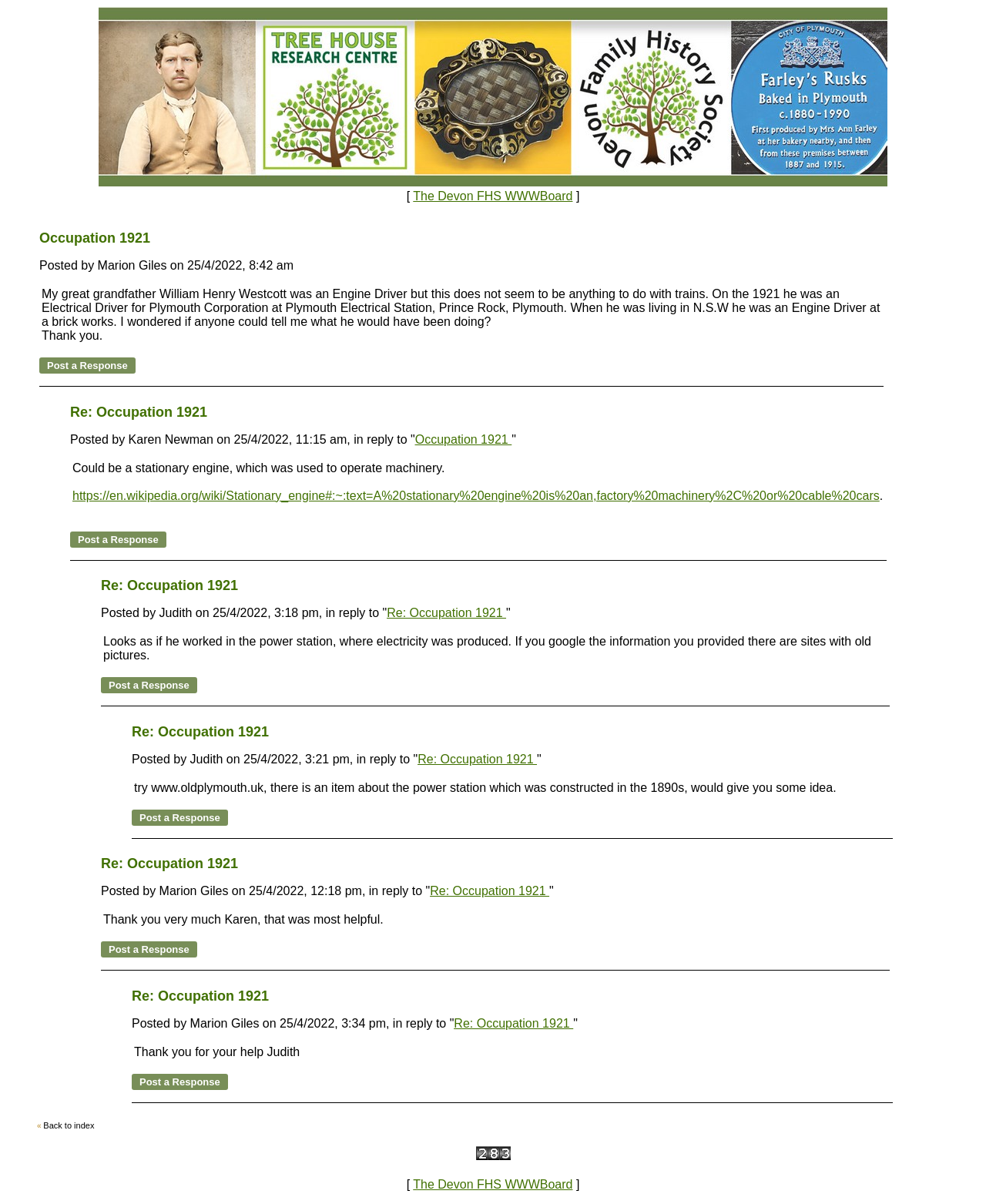Identify the bounding box coordinates of the clickable region required to complete the instruction: "Go back to the index page". The coordinates should be given as four float numbers within the range of 0 and 1, i.e., [left, top, right, bottom].

[0.042, 0.932, 0.096, 0.939]